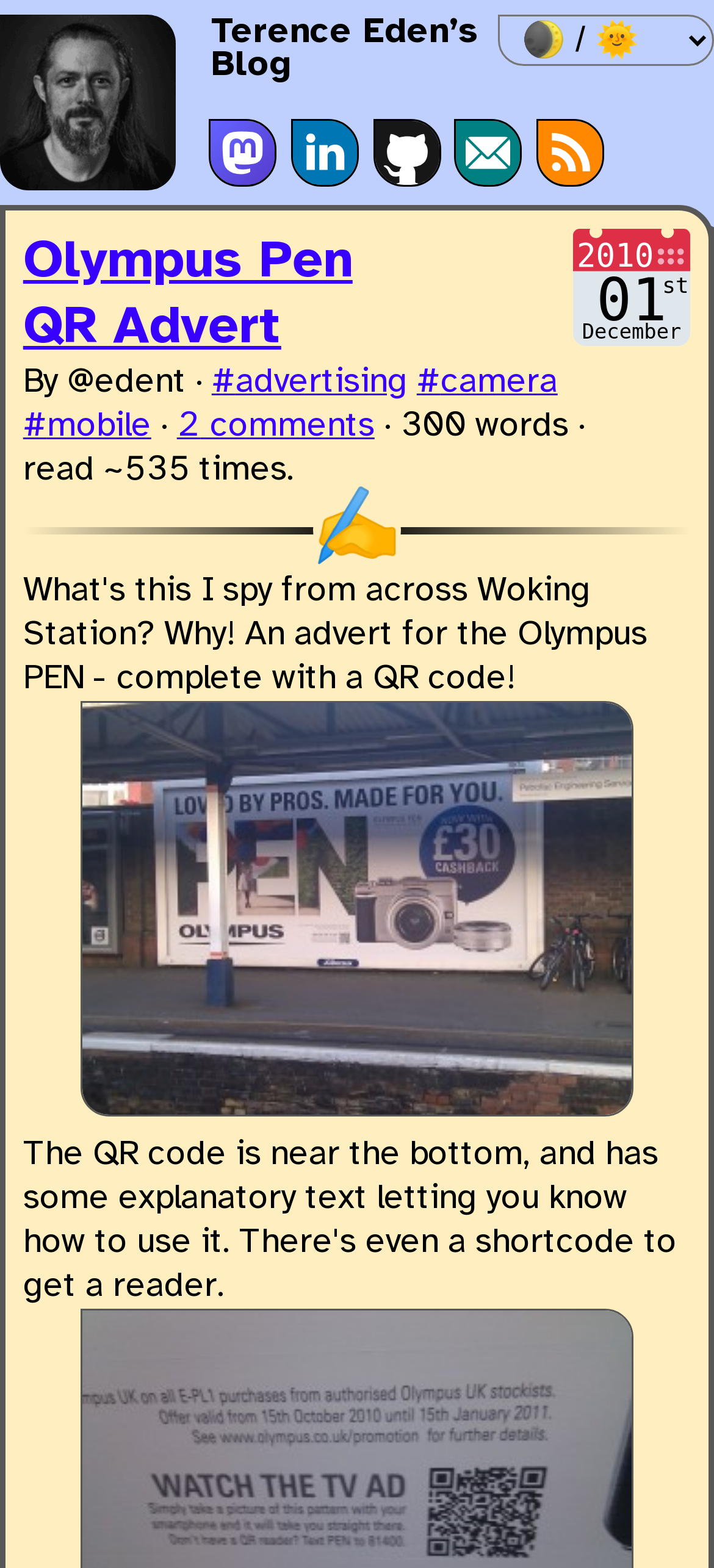What is the estimated reading time of the blog post?
Craft a detailed and extensive response to the question.

The estimated reading time can be found in the main content area of the webpage, where it is written 'read ~535 times'. This is located below the title of the blog post and above the separator element.